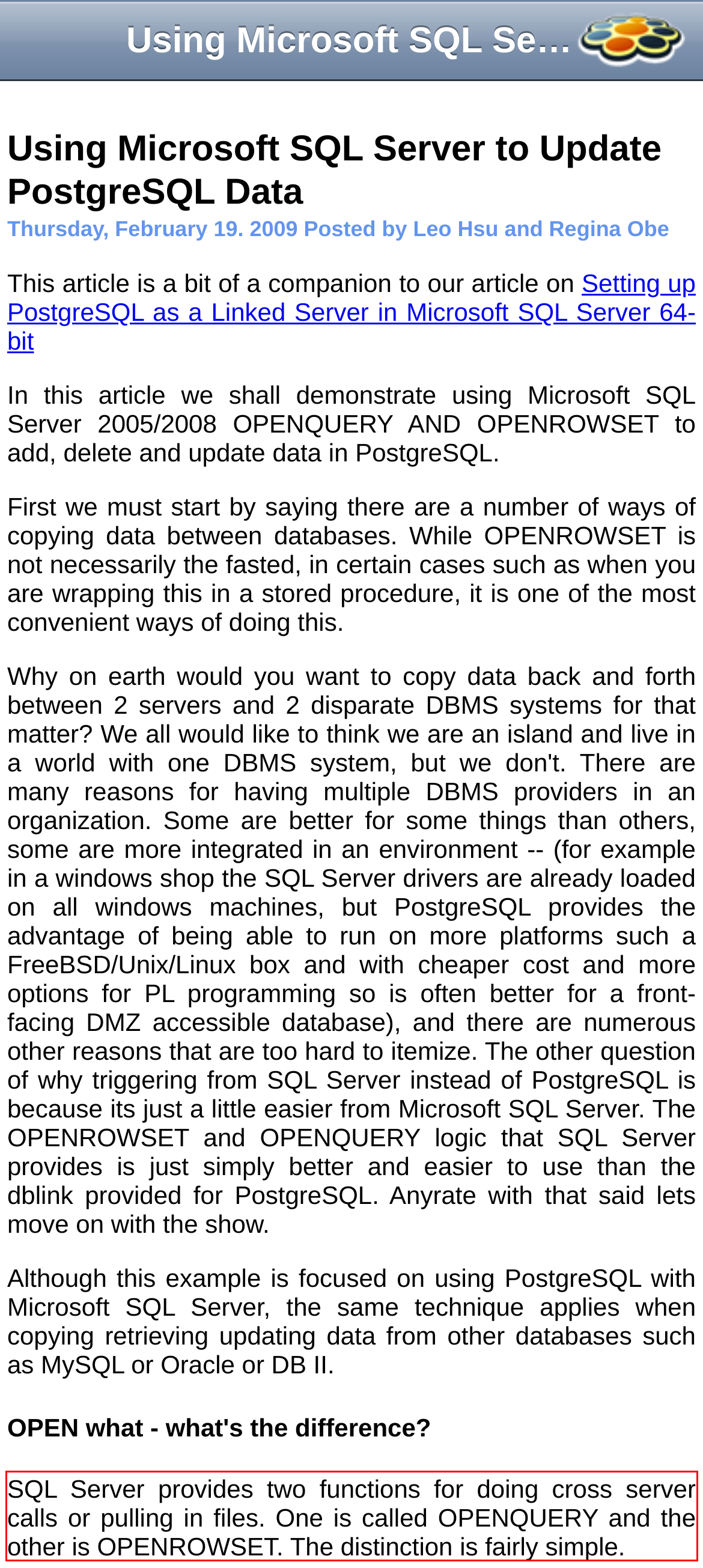Please use OCR to extract the text content from the red bounding box in the provided webpage screenshot.

SQL Server provides two functions for doing cross server calls or pulling in files. One is called OPENQUERY and the other is OPENROWSET. The distinction is fairly simple.